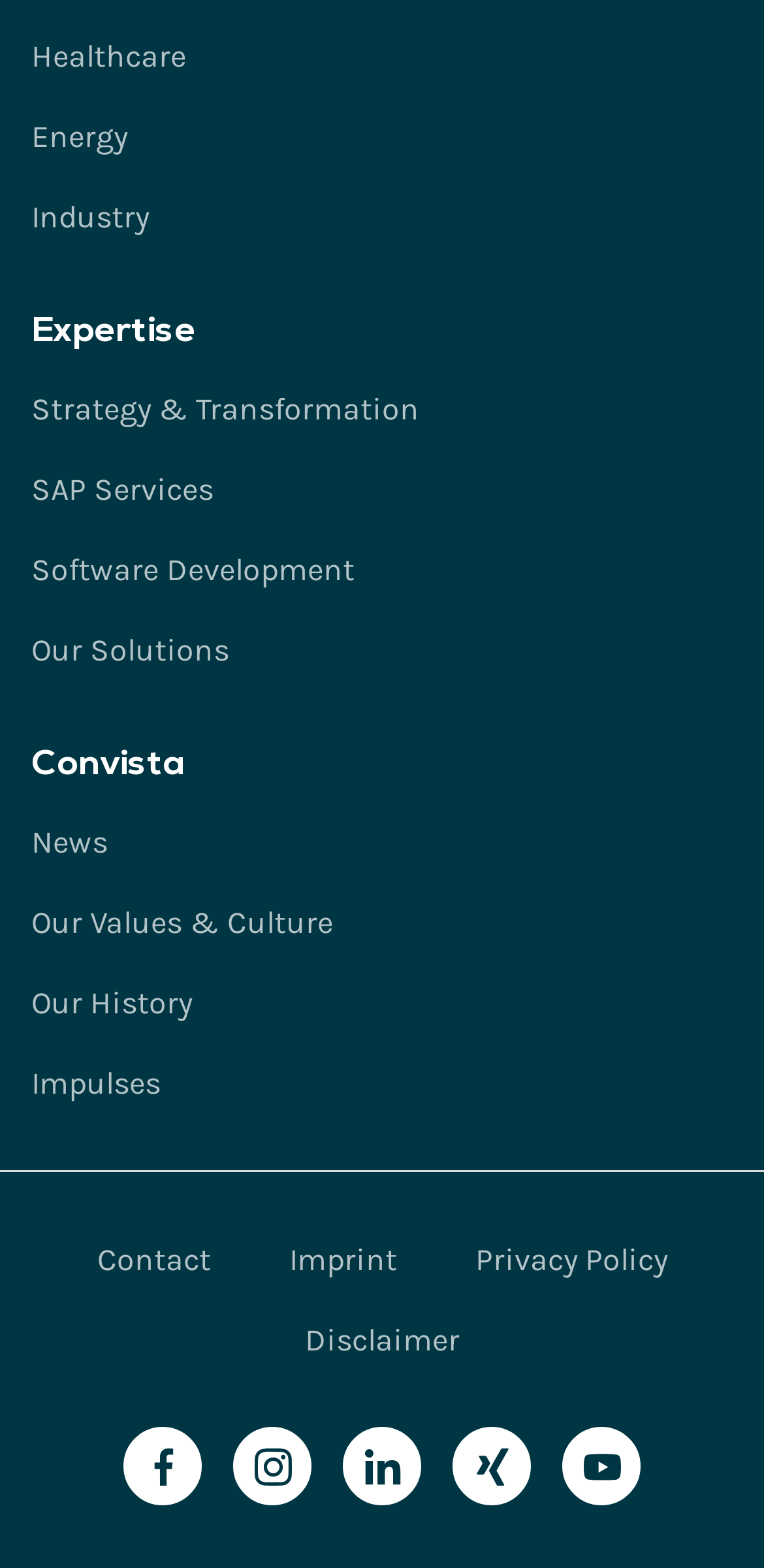Please identify the bounding box coordinates of the element's region that should be clicked to execute the following instruction: "Go to Facebook". The bounding box coordinates must be four float numbers between 0 and 1, i.e., [left, top, right, bottom].

[0.162, 0.911, 0.264, 0.961]